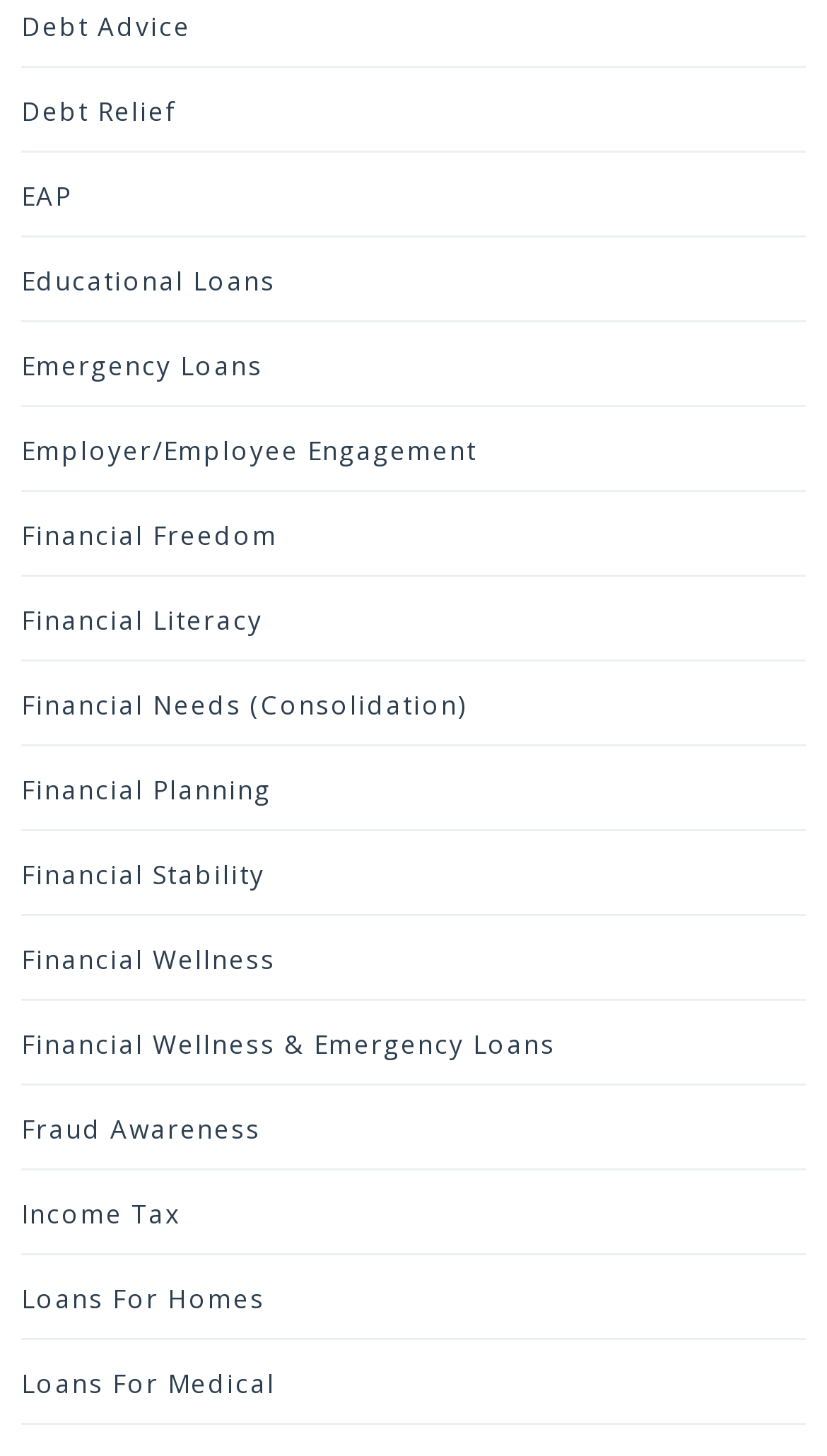Locate the bounding box coordinates of the area where you should click to accomplish the instruction: "Explore Financial Literacy".

[0.026, 0.396, 0.974, 0.453]